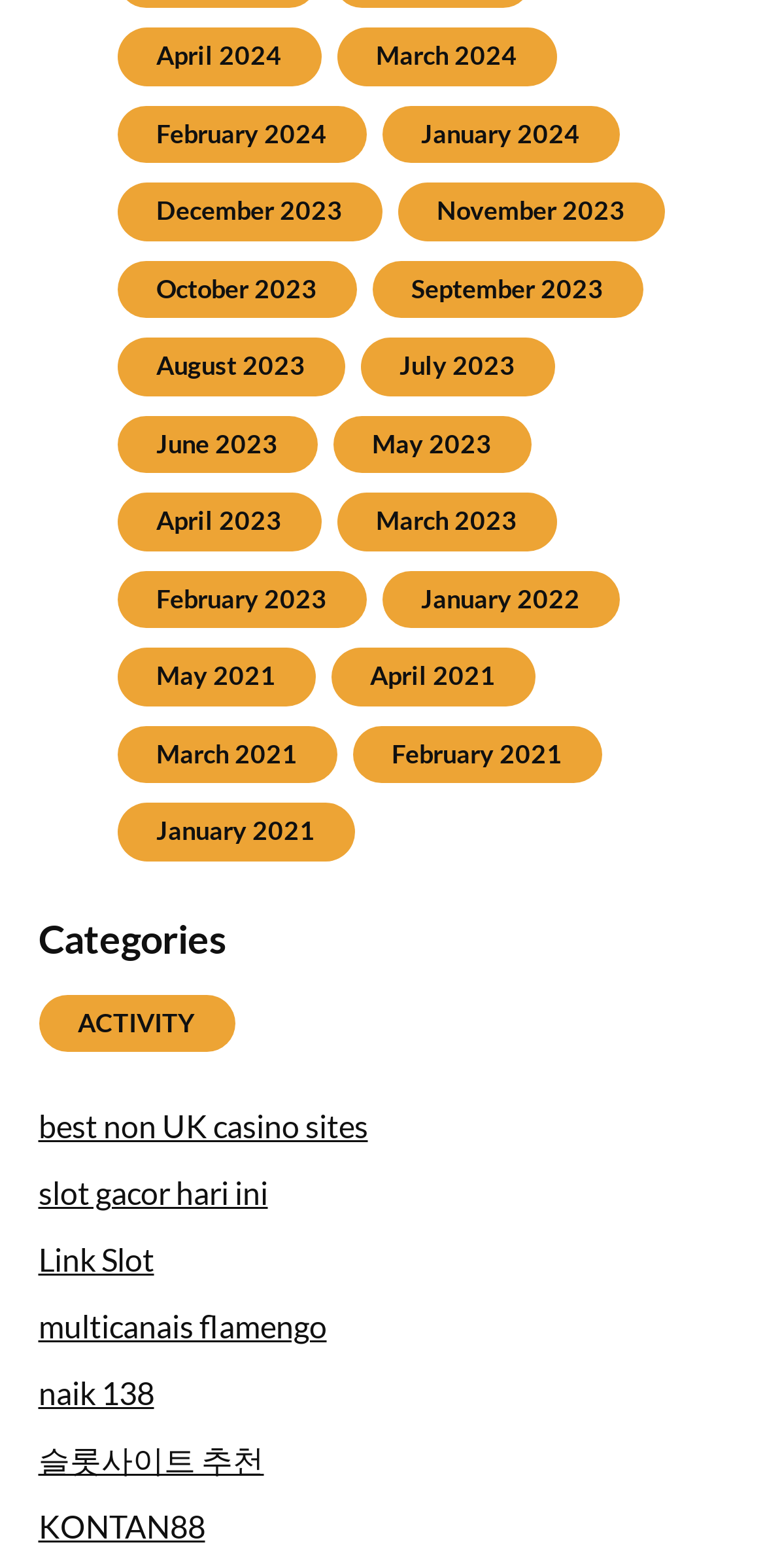Please identify the bounding box coordinates of the element on the webpage that should be clicked to follow this instruction: "Go to homepage". The bounding box coordinates should be given as four float numbers between 0 and 1, formatted as [left, top, right, bottom].

None